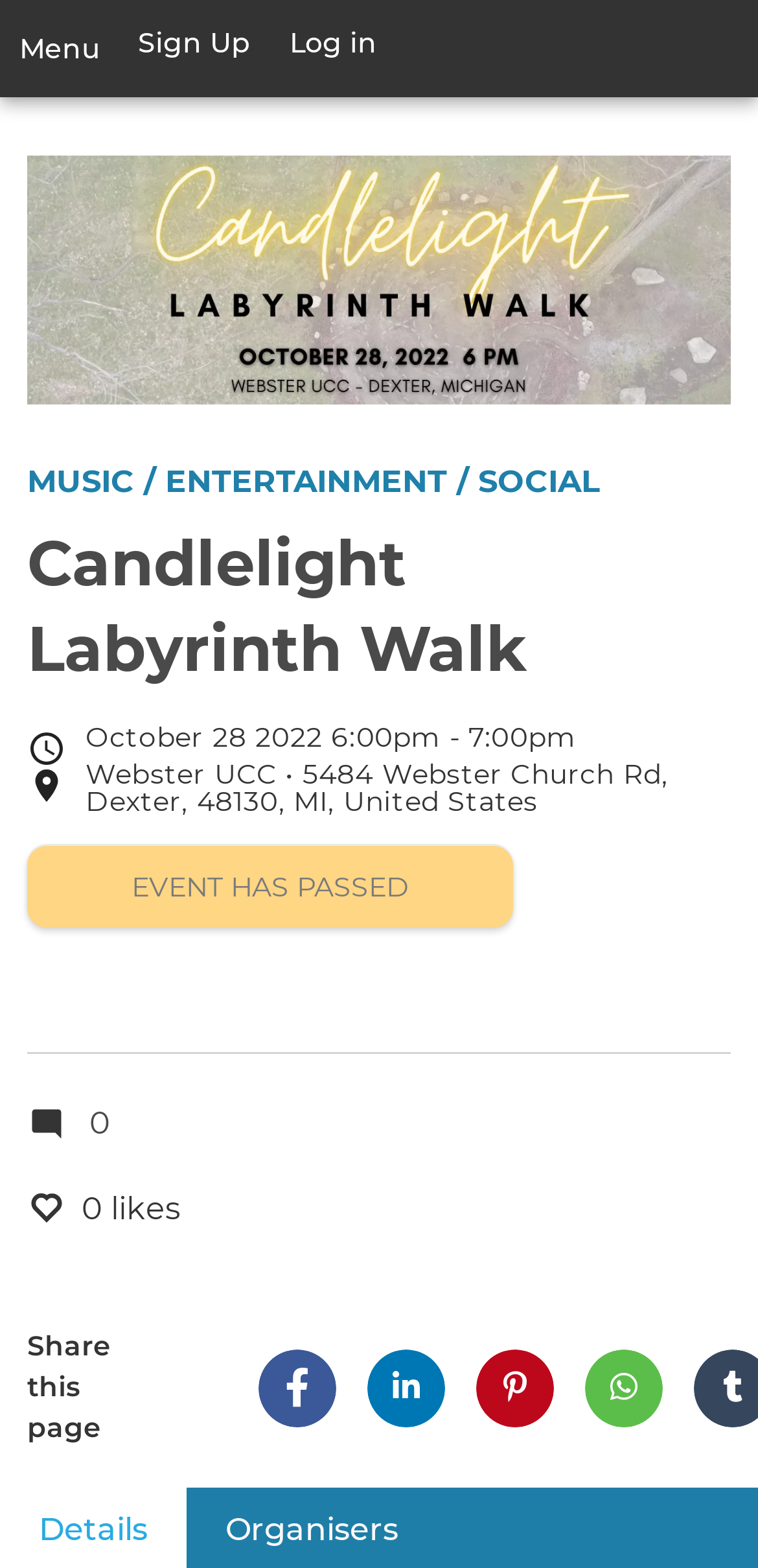Please specify the bounding box coordinates of the element that should be clicked to execute the given instruction: 'Share this page on Twitter'. Ensure the coordinates are four float numbers between 0 and 1, expressed as [left, top, right, bottom].

[0.197, 0.86, 0.3, 0.91]